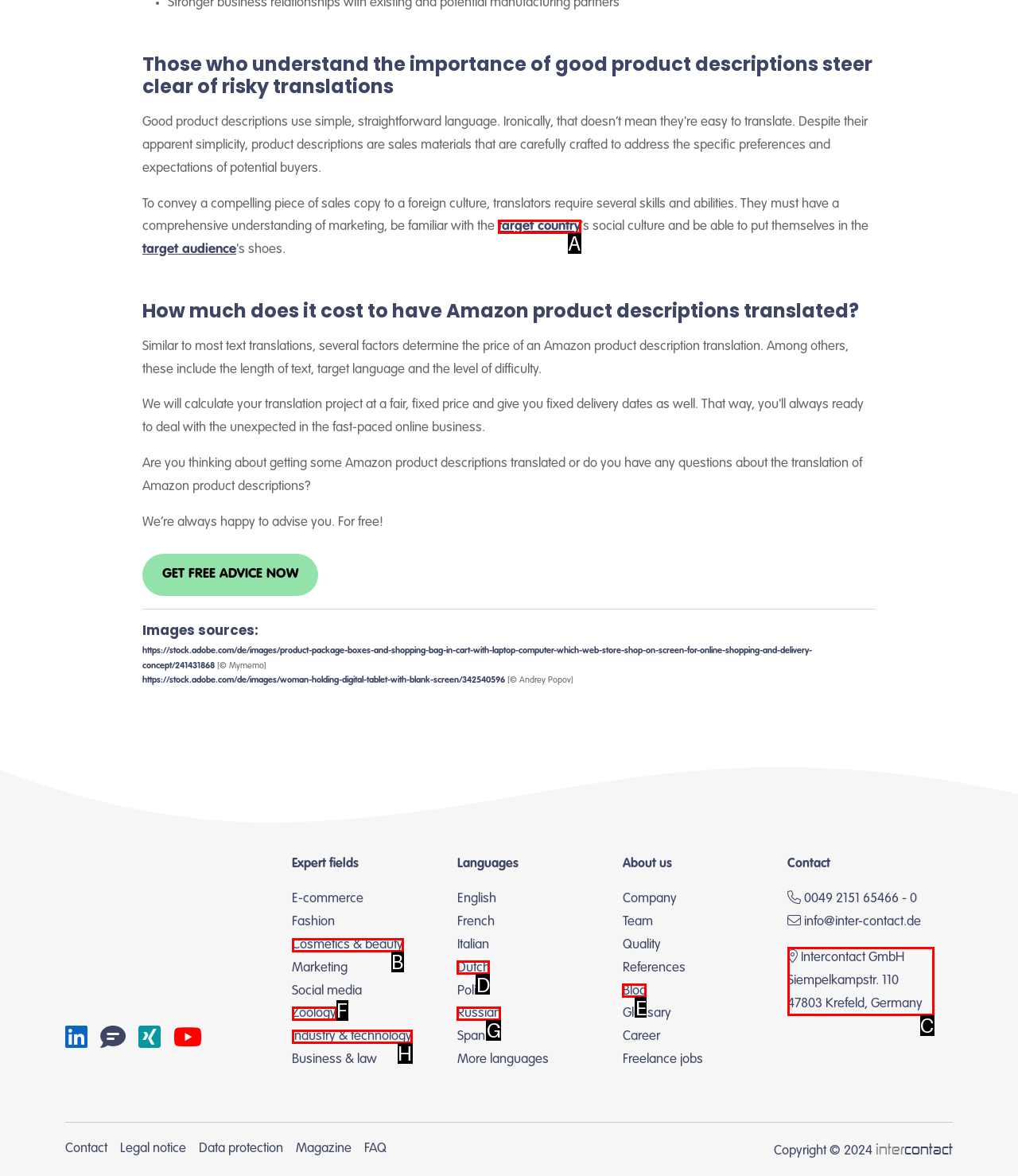Tell me which one HTML element best matches the description: Cosmetics & beauty
Answer with the option's letter from the given choices directly.

B